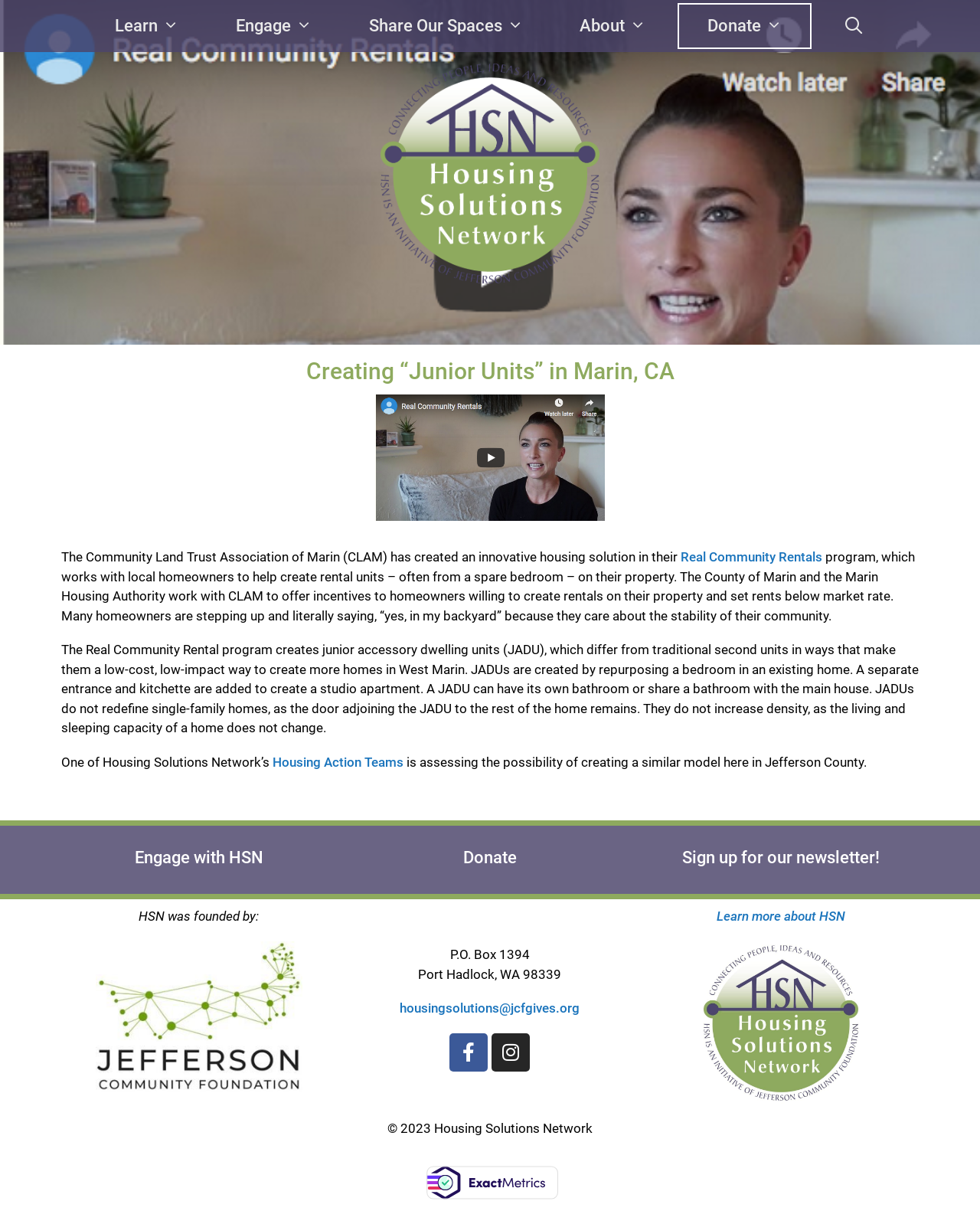Determine the bounding box coordinates for the HTML element mentioned in the following description: "Sign up for our newsletter!". The coordinates should be a list of four floats ranging from 0 to 1, represented as [left, top, right, bottom].

[0.696, 0.7, 0.898, 0.716]